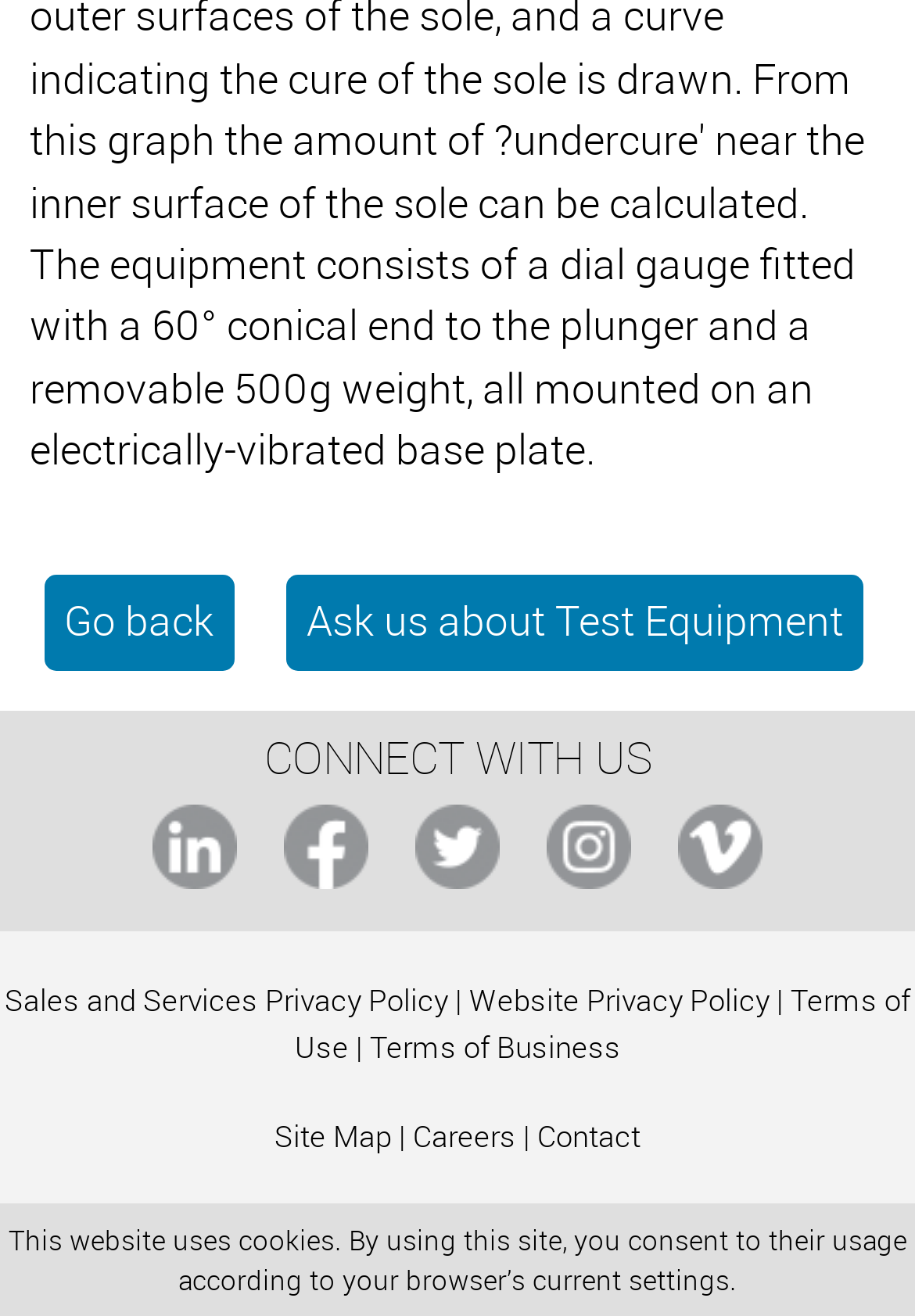Answer the question below with a single word or a brief phrase: 
How many links are there in the top section?

2